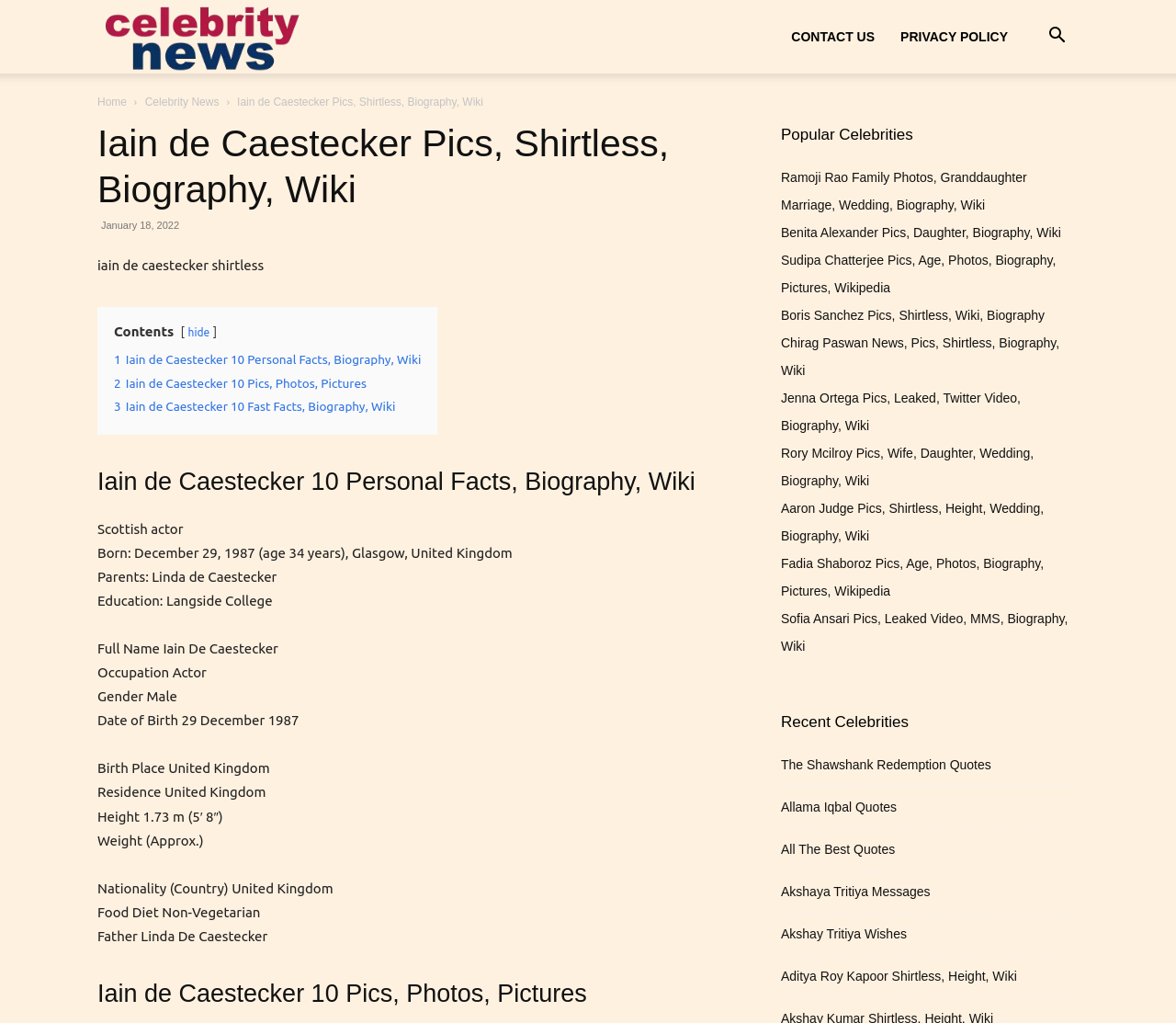Find the bounding box coordinates of the area that needs to be clicked in order to achieve the following instruction: "Search for celebrity news". The coordinates should be specified as four float numbers between 0 and 1, i.e., [left, top, right, bottom].

[0.88, 0.03, 0.917, 0.044]